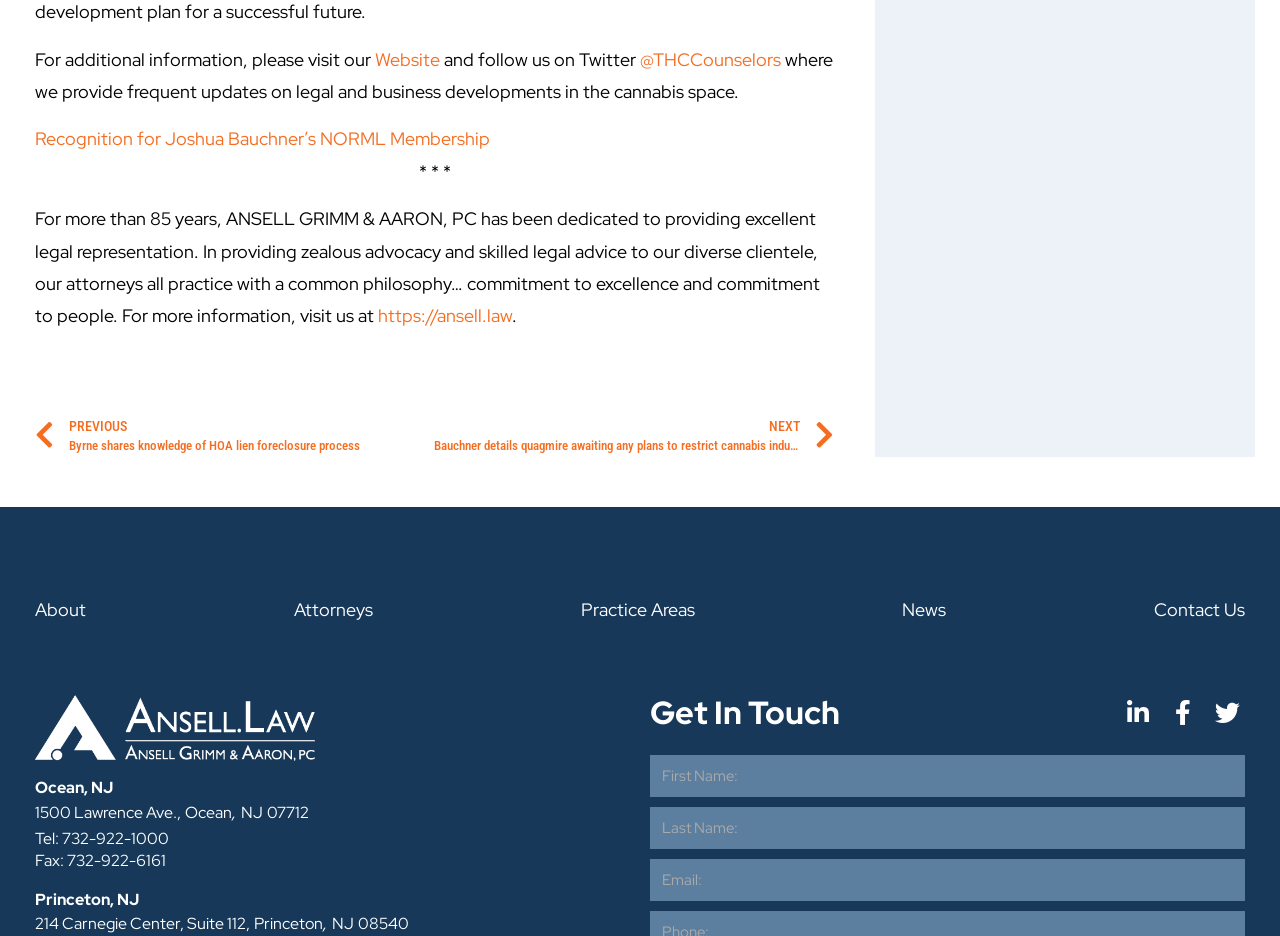Identify the bounding box coordinates for the element you need to click to achieve the following task: "View the post from scotally". The coordinates must be four float values ranging from 0 to 1, formatted as [left, top, right, bottom].

None